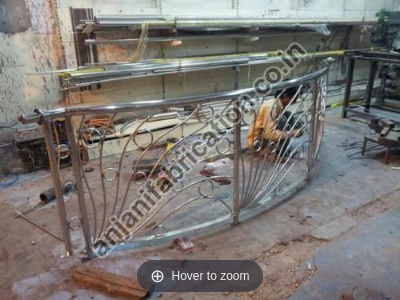What is the purpose of the 'Hover to zoom' prompt?
Give a detailed explanation using the information visible in the image.

The 'Hover to zoom' prompt is included in the caption to allow viewers to inspect the fine details of the metalwork more closely, which is not possible with a regular view of the image.